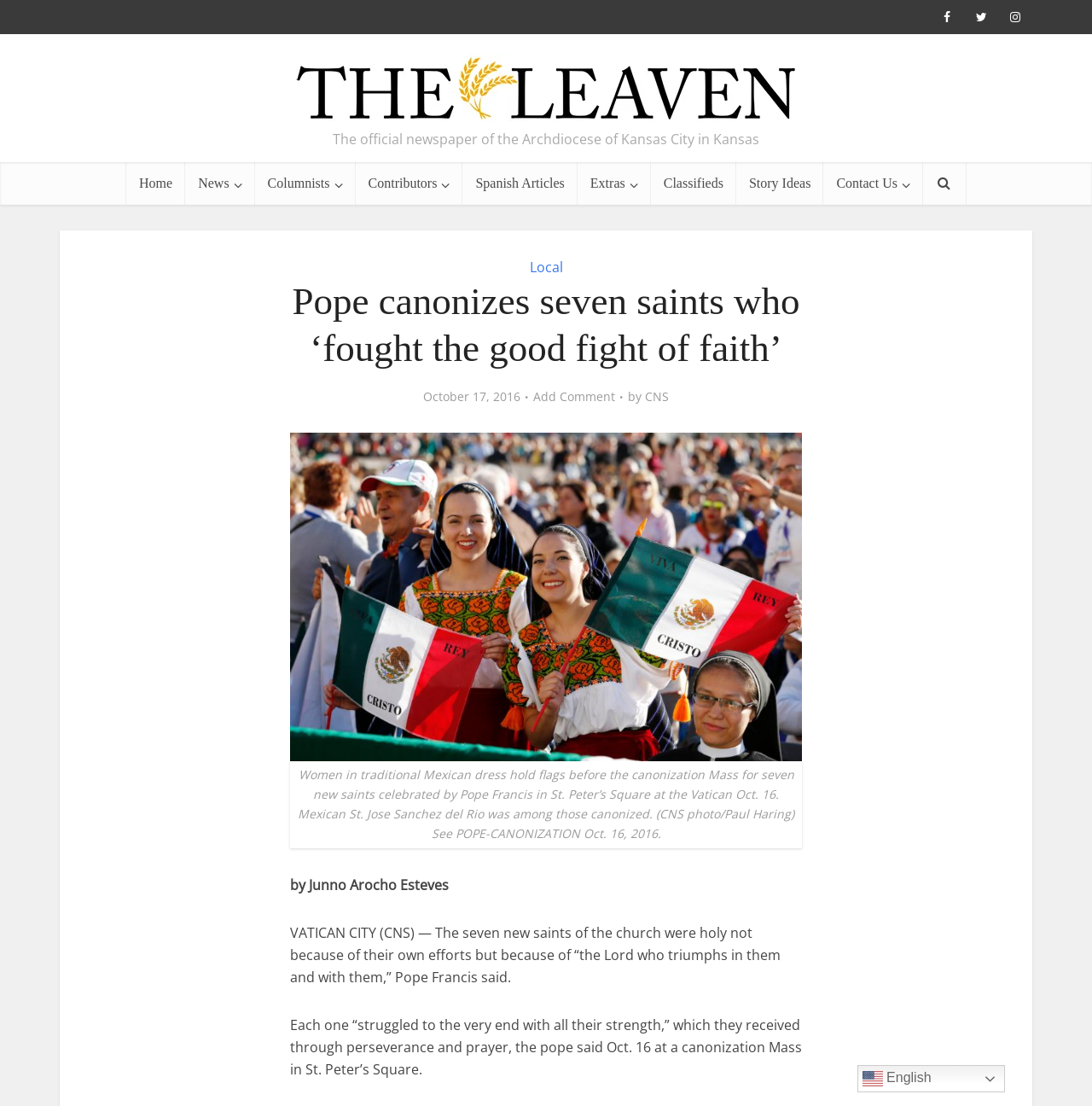Use a single word or phrase to answer the following:
What is the name of the newspaper?

The Leaven Catholic Newspaper